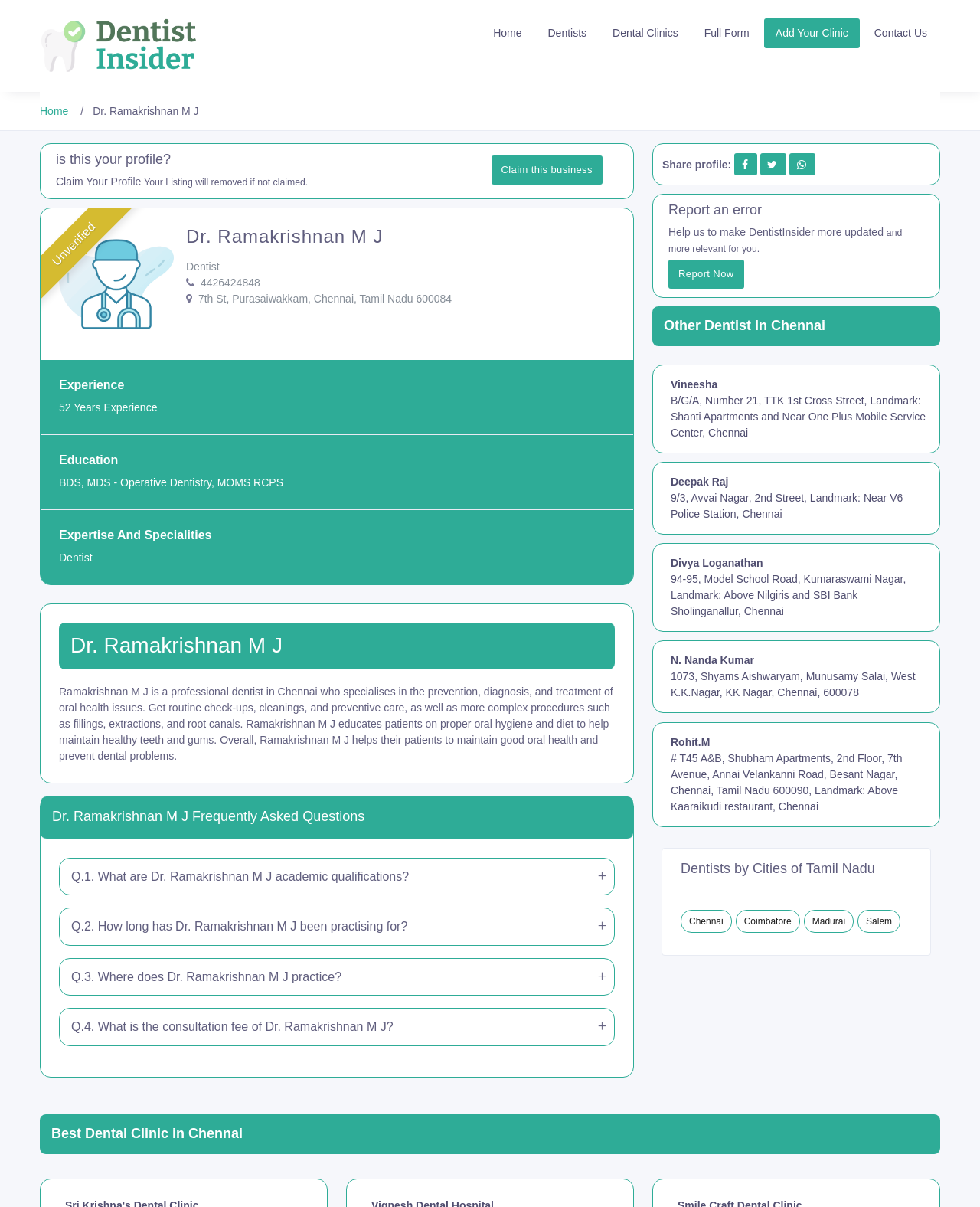Please determine the bounding box coordinates of the clickable area required to carry out the following instruction: "Report an error on Dr. Ramakrishnan M J's profile". The coordinates must be four float numbers between 0 and 1, represented as [left, top, right, bottom].

[0.682, 0.22, 0.759, 0.23]